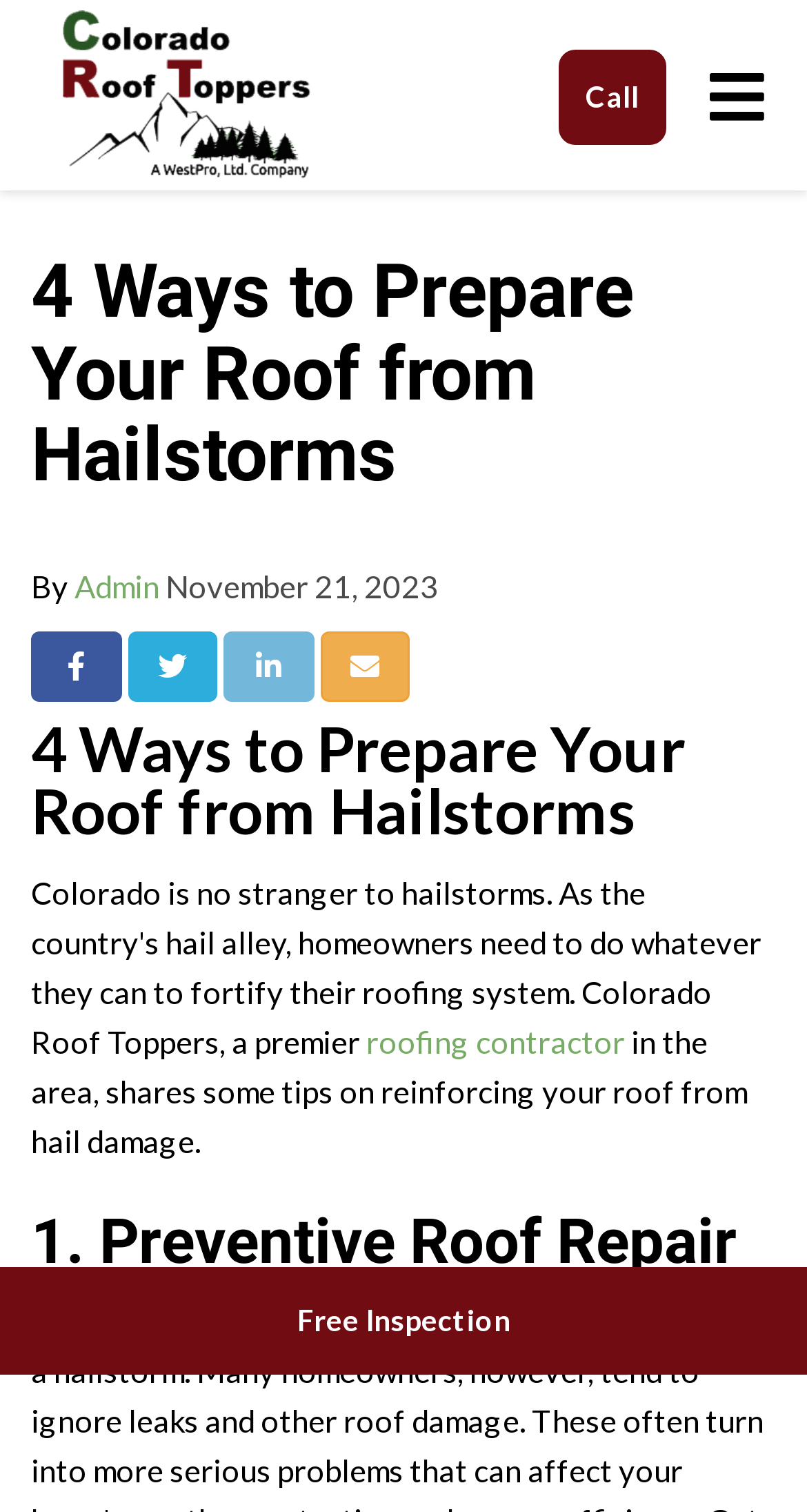Analyze the image and answer the question with as much detail as possible: 
What is the first way to prepare a roof from hailstorms?

The first way to prepare a roof from hailstorms is mentioned in the subheading '1. Preventive Roof Repair' which is located below the main heading.